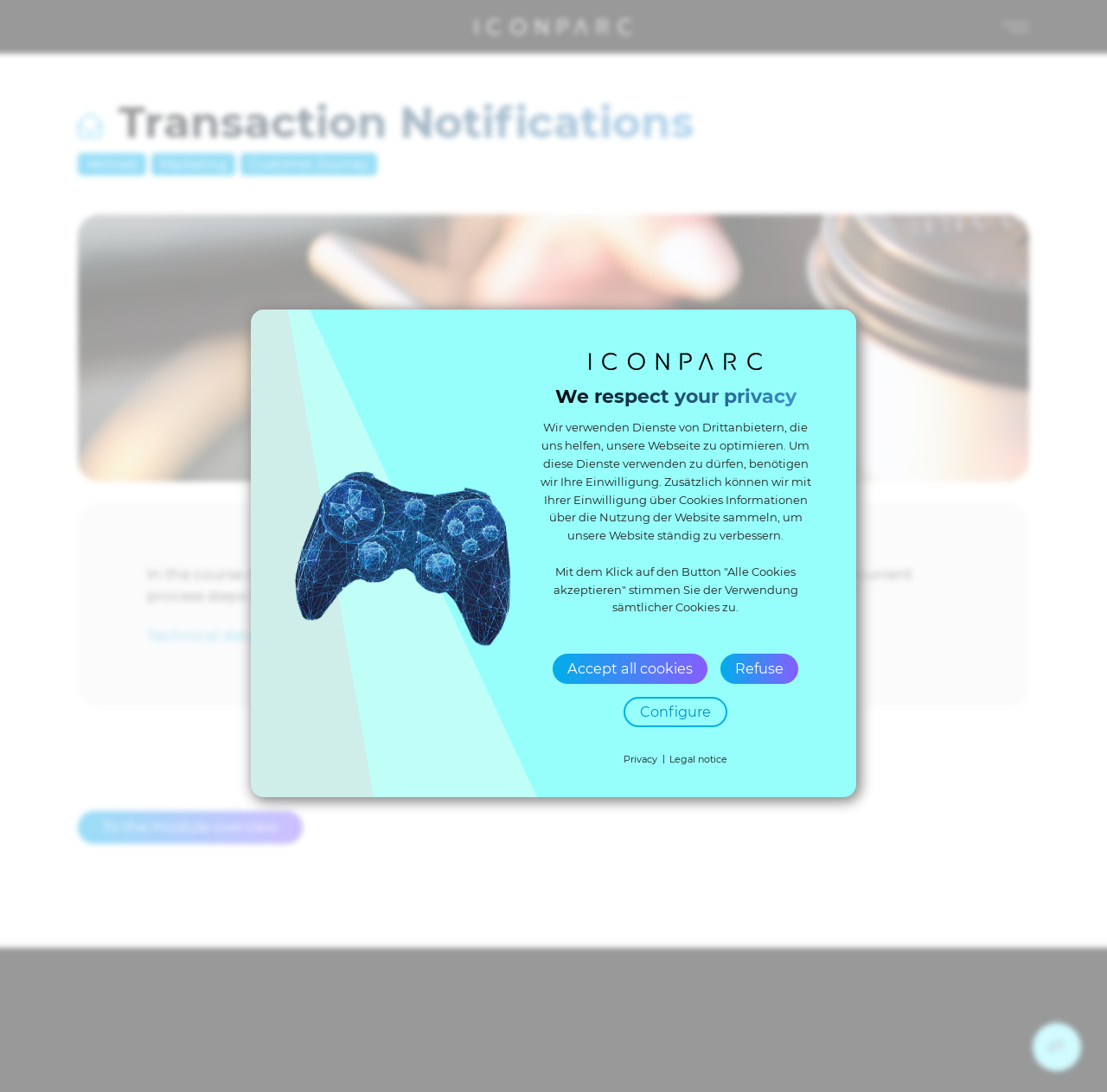Find the bounding box of the element with the following description: "parent_node: Search aria-label="Main navigation"". The coordinates must be four float numbers between 0 and 1, formatted as [left, top, right, bottom].

[0.898, 0.011, 0.93, 0.038]